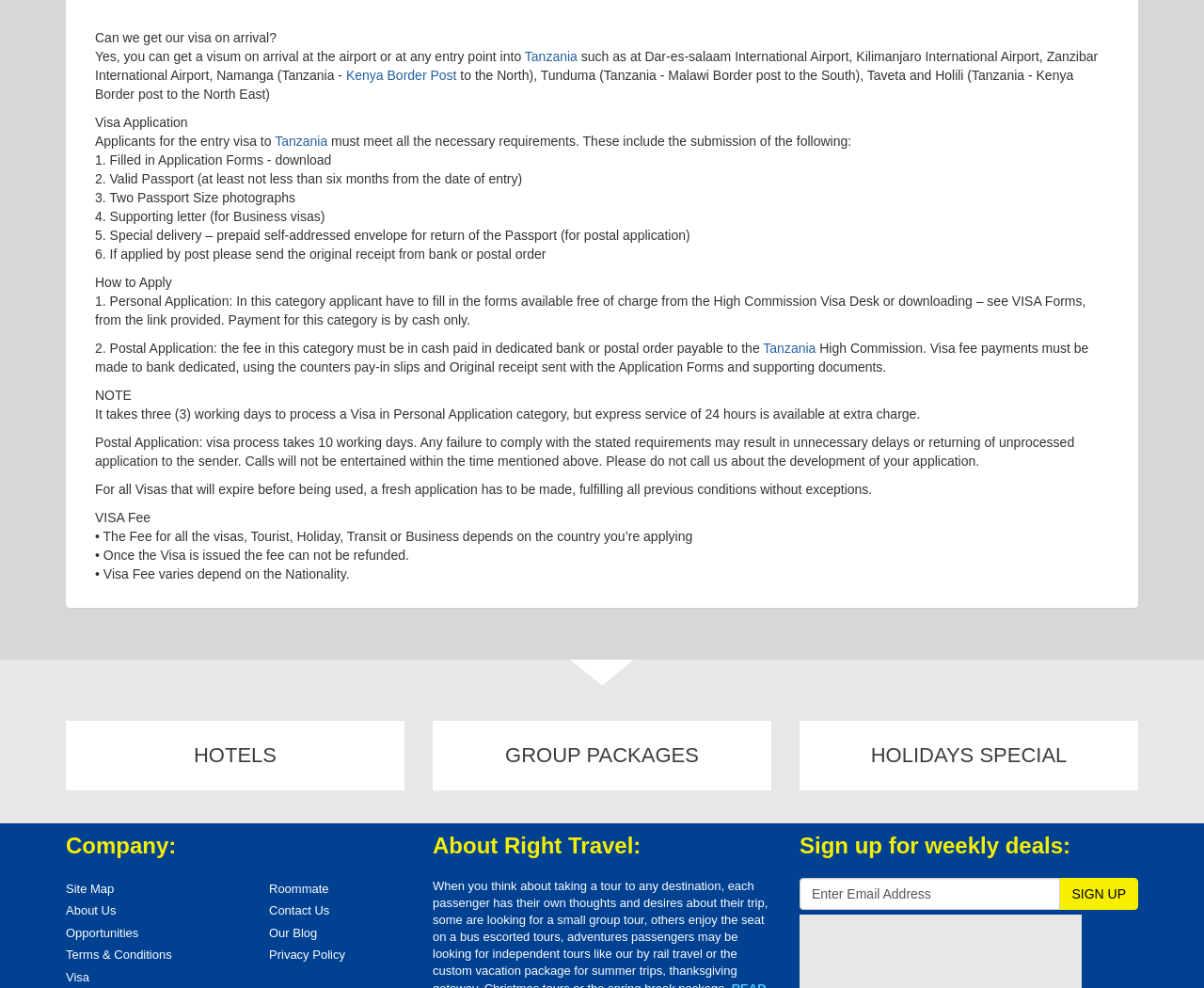Please identify the bounding box coordinates of where to click in order to follow the instruction: "Click on 'San Diego private car services'".

None